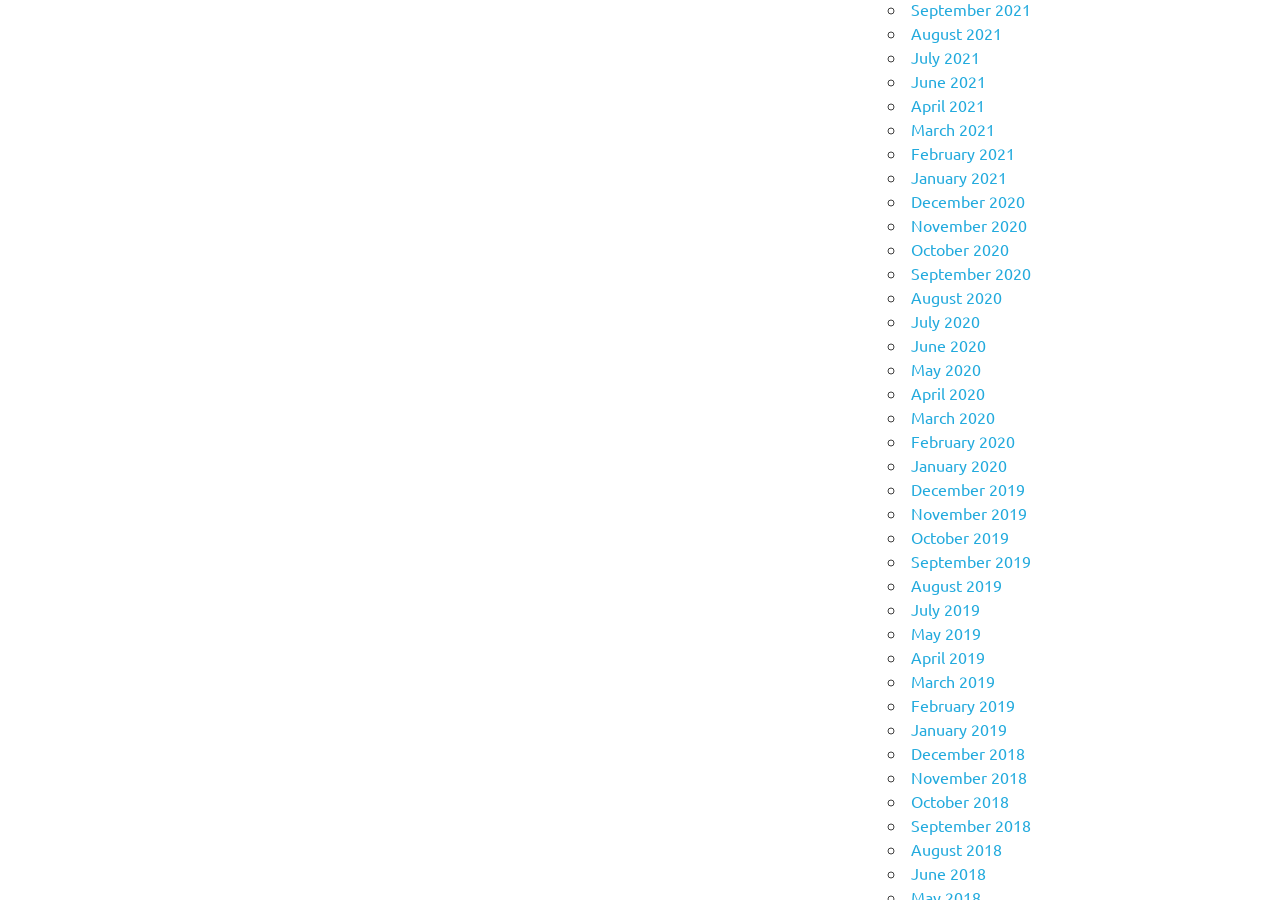Pinpoint the bounding box coordinates of the clickable element to carry out the following instruction: "View June 2018."

[0.712, 0.959, 0.77, 0.982]